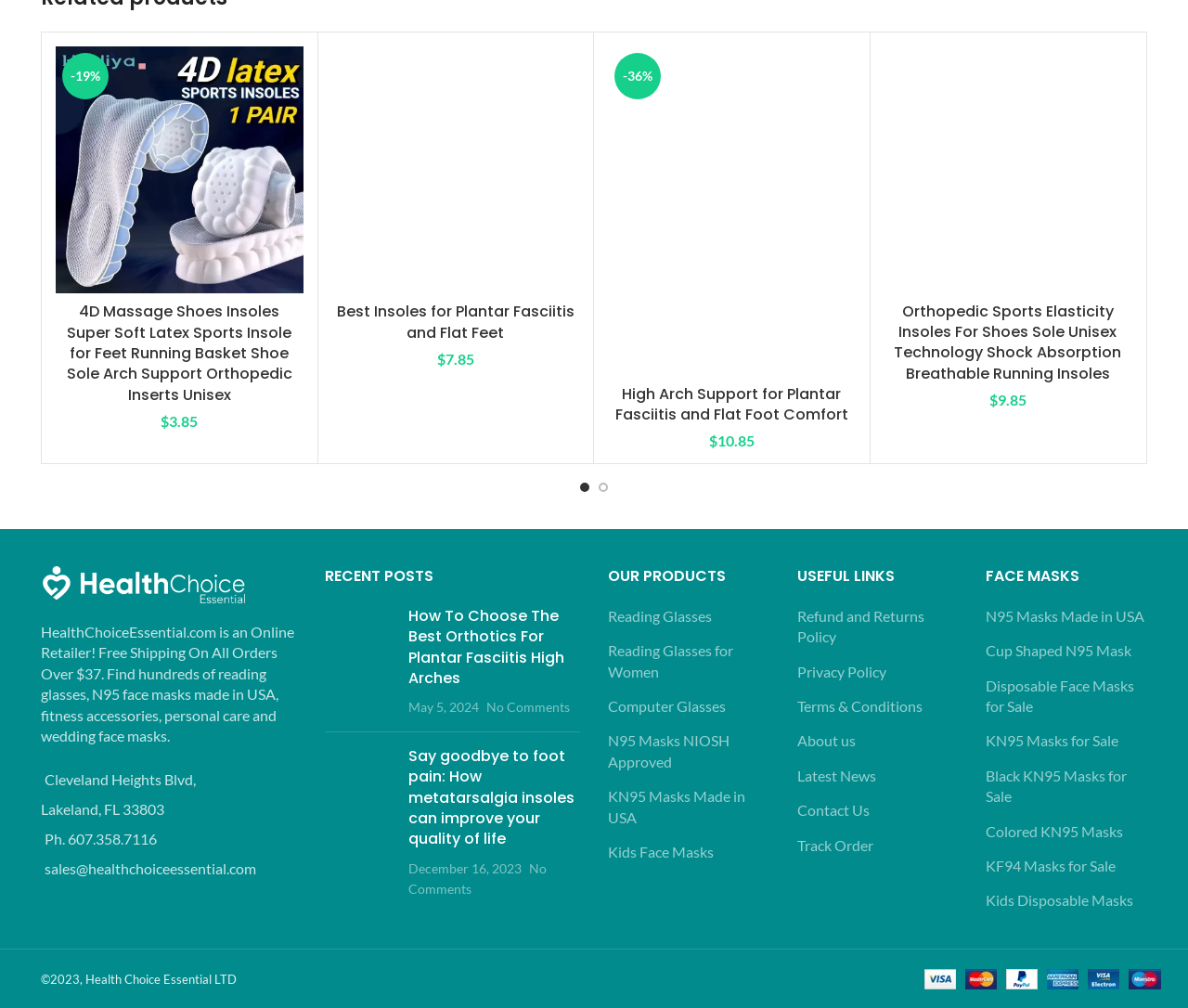Based on the element description: "Disposable Face Masks for Sale", identify the bounding box coordinates for this UI element. The coordinates must be four float numbers between 0 and 1, listed as [left, top, right, bottom].

[0.83, 0.67, 0.966, 0.711]